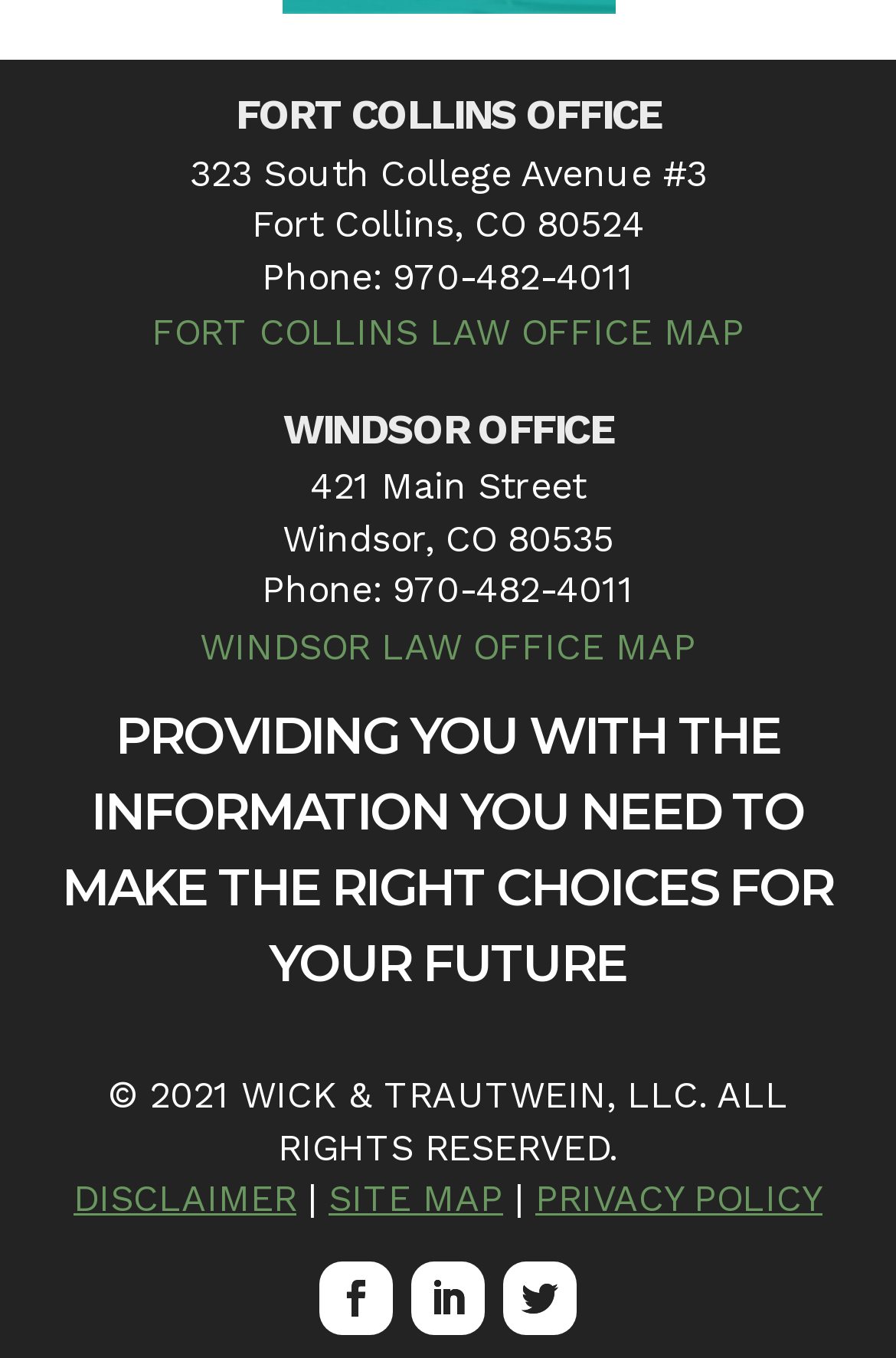Given the element description Disclaimer, specify the bounding box coordinates of the corresponding UI element in the format (top-left x, top-left y, bottom-right x, bottom-right y). All values must be between 0 and 1.

[0.082, 0.866, 0.331, 0.898]